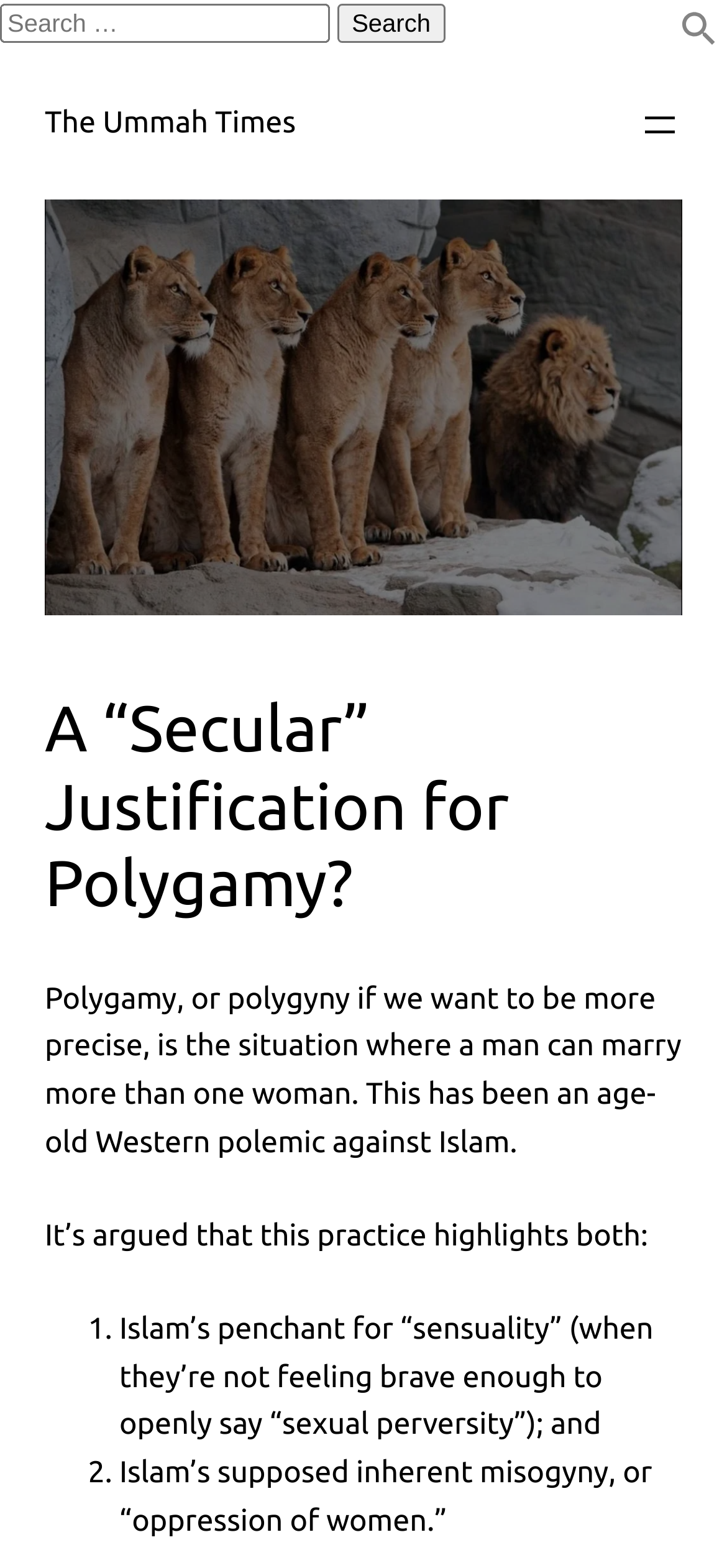Provide a one-word or one-phrase answer to the question:
What is the topic of discussion in the article?

Polygamy